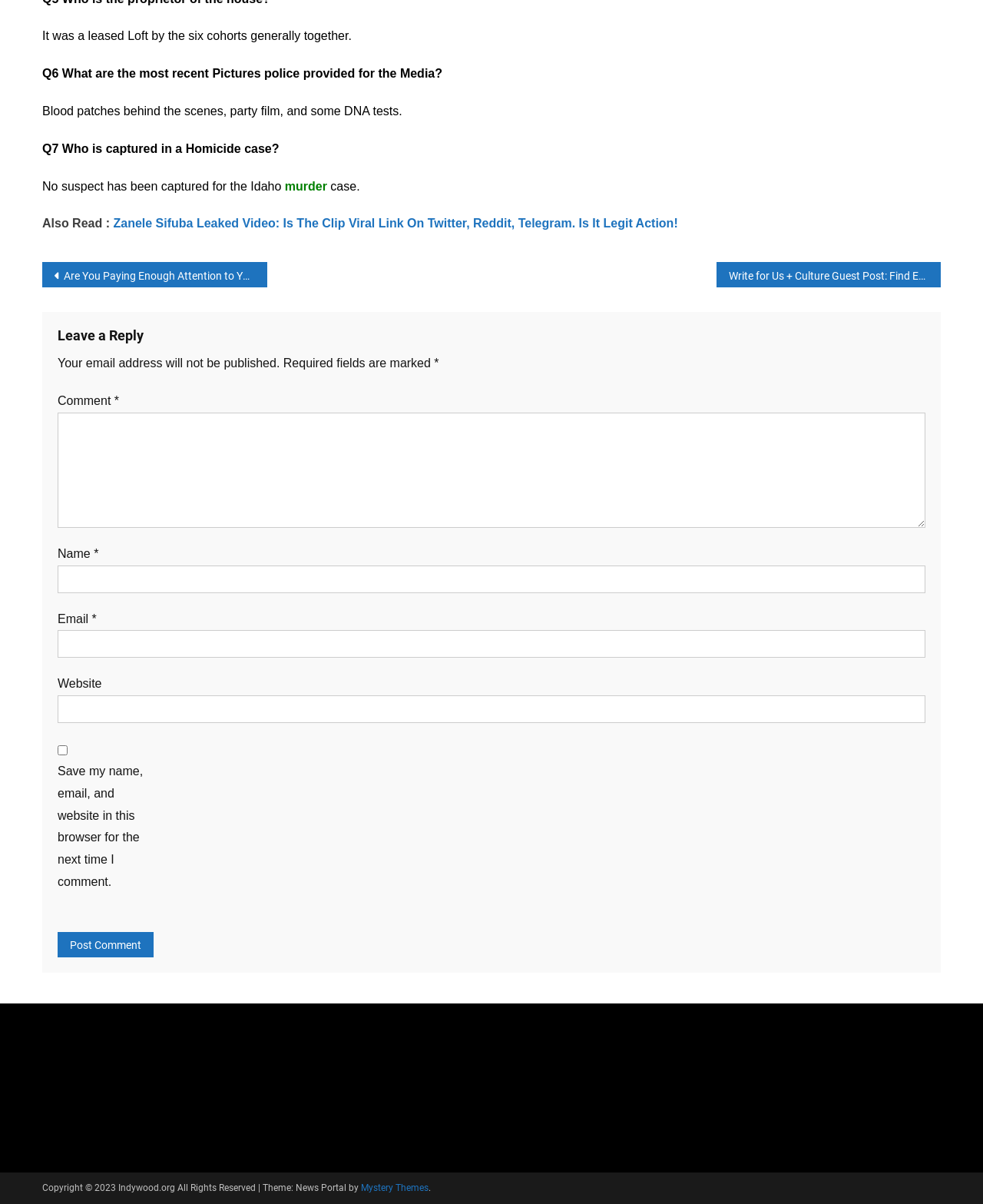Pinpoint the bounding box coordinates for the area that should be clicked to perform the following instruction: "Click the 'murder' link".

[0.29, 0.149, 0.333, 0.16]